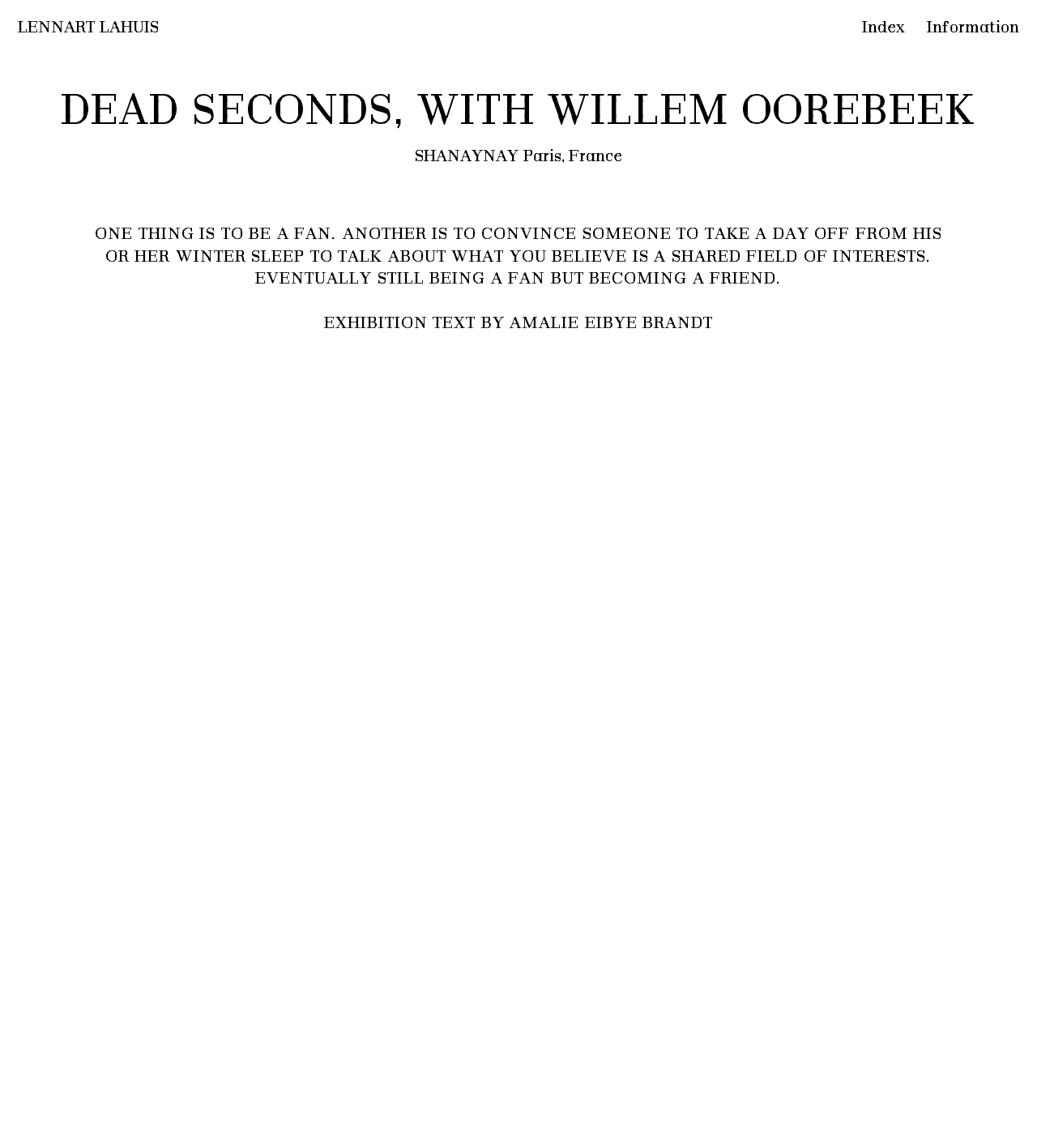Offer a comprehensive description of the webpage’s content and structure.

The webpage is about a duo exhibition called "Dead Seconds" featuring the work of two Dutch artists, Lennart Lahuis and Willem Oorebeek. 

At the top left of the page, there is a heading with the artist's name "LENNART LAHUIS" in a relatively small font size. Right next to it, there is a link with the same text "LENNART LAHUIS". 

On the top right side of the page, there are two links, "Index" and "Information", placed side by side. 

Below the top section, there is a larger header section that spans the entire width of the page. It contains two headings, one on top of the other. The top heading reads "DEAD SECONDS, WITH WILLEM OOREBEEK", and the bottom one reads "SHANAYNAY Paris, France". The font size of these headings is larger compared to the top left section.